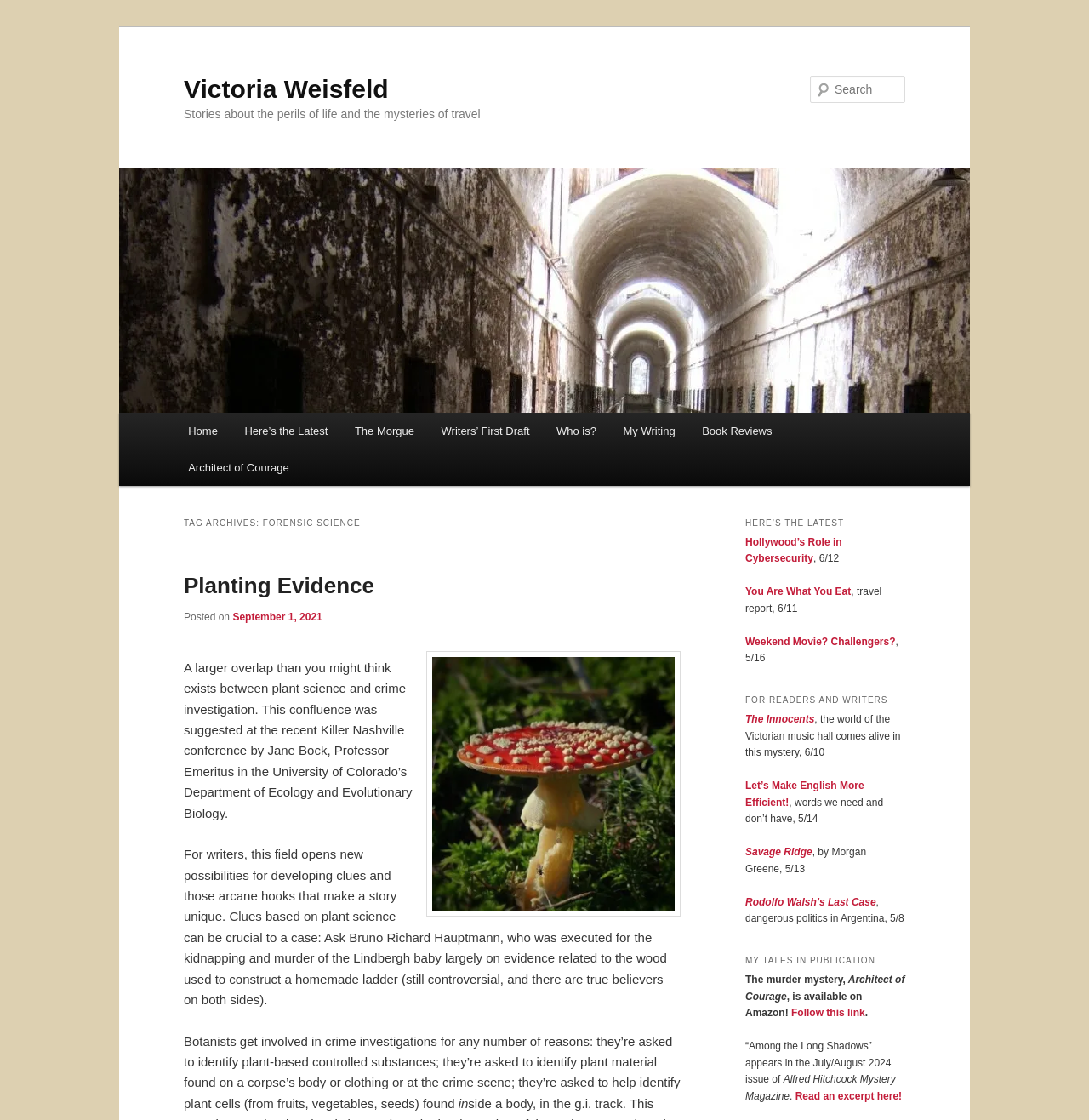Find the bounding box coordinates of the element to click in order to complete the given instruction: "Search for something."

[0.744, 0.068, 0.831, 0.092]